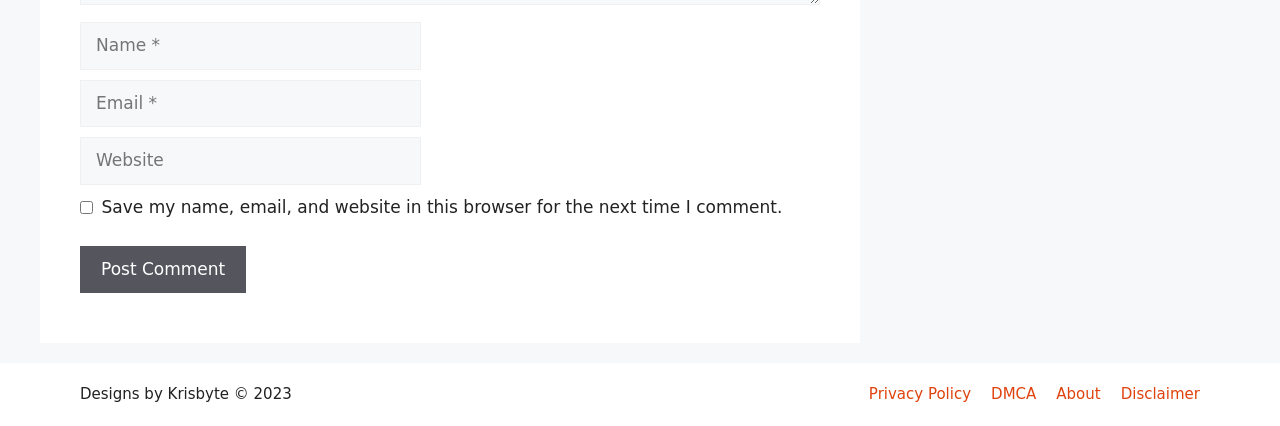Please specify the bounding box coordinates of the area that should be clicked to accomplish the following instruction: "Enter your name". The coordinates should consist of four float numbers between 0 and 1, i.e., [left, top, right, bottom].

[0.062, 0.052, 0.329, 0.164]